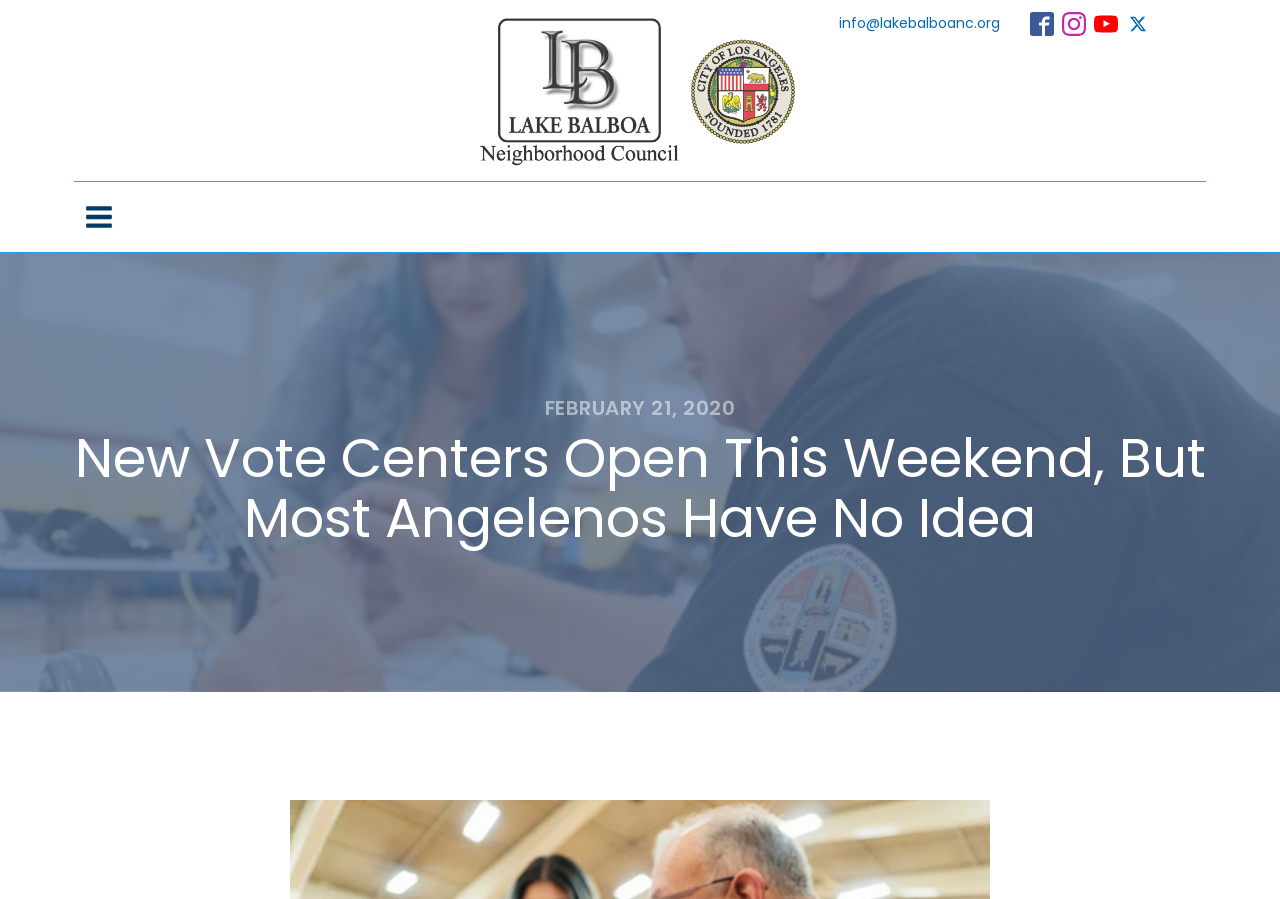Please reply to the following question with a single word or a short phrase:
What is the logo of Lake Balboa Neighborhood Council?

LBNClogo-seal